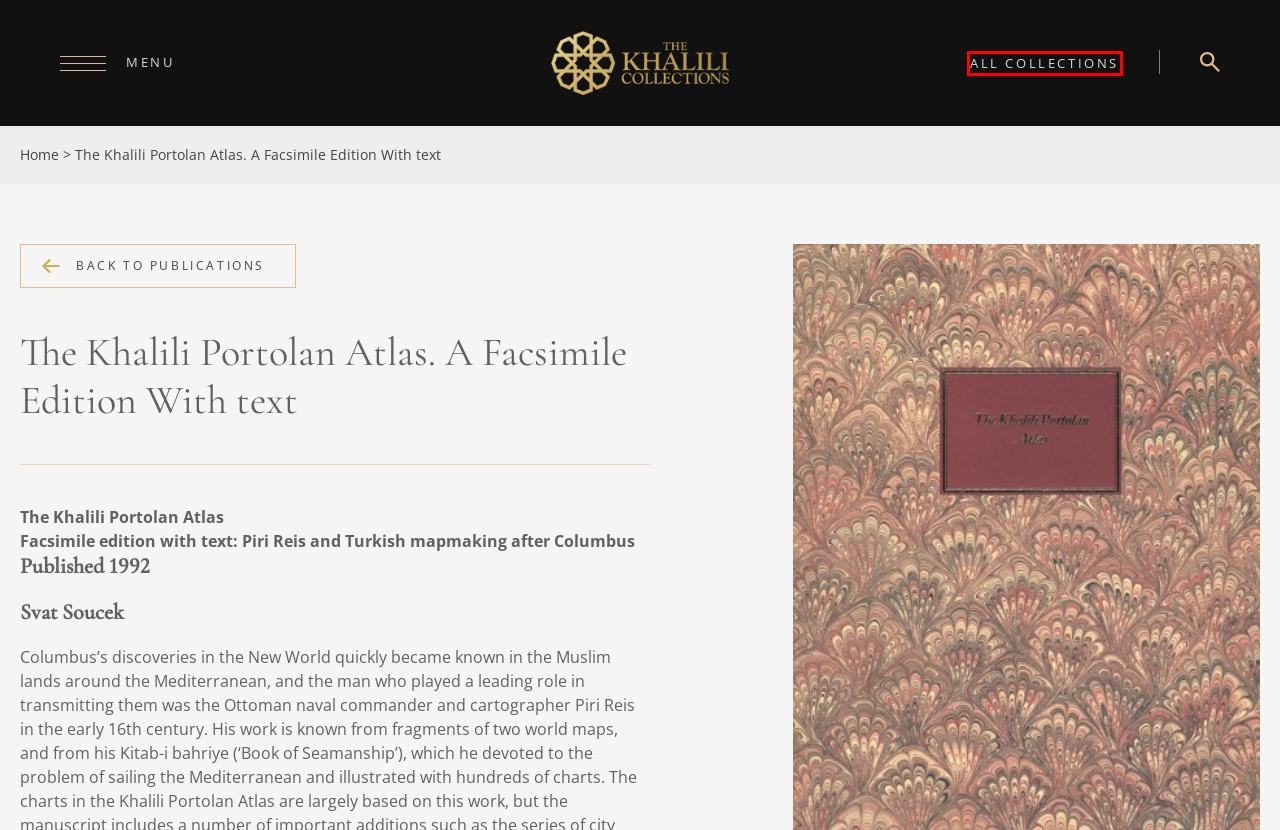You are given a screenshot of a webpage within which there is a red rectangle bounding box. Please choose the best webpage description that matches the new webpage after clicking the selected element in the bounding box. Here are the options:
A. The Khalili Collections | News
B. Privacy Policy - Khalili Collections
C. The Khalili Collections | All Collections
D. The Khalili Collections | Aramaic Documents
E. Khalili Collections | Home
F. The Khalili Collections | Media
G. The Khalili Collections | Publications
H. Contact - Khalili Collections

C